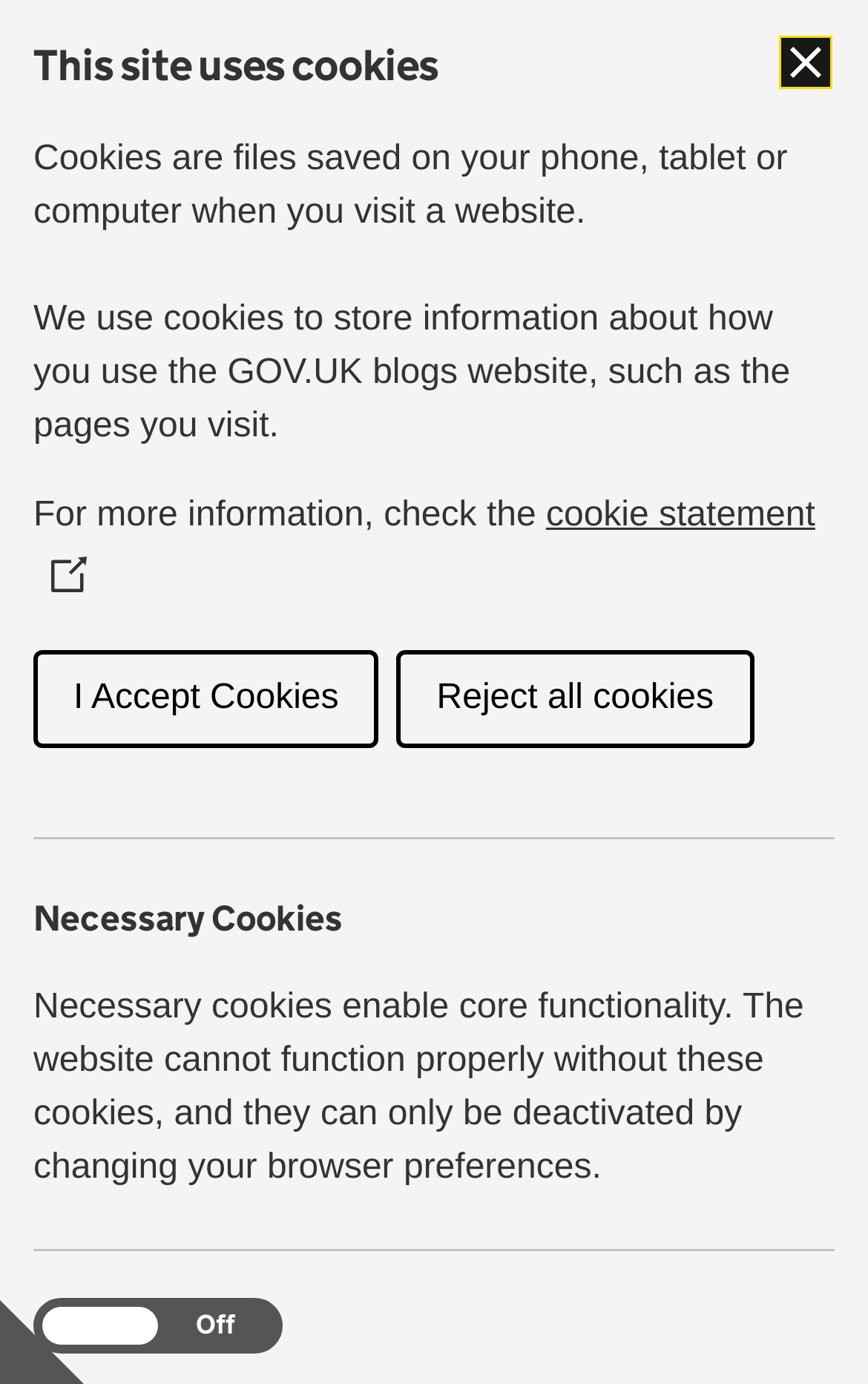What is the name of the blog?
Look at the image and answer the question using a single word or phrase.

Inside GOV.UK